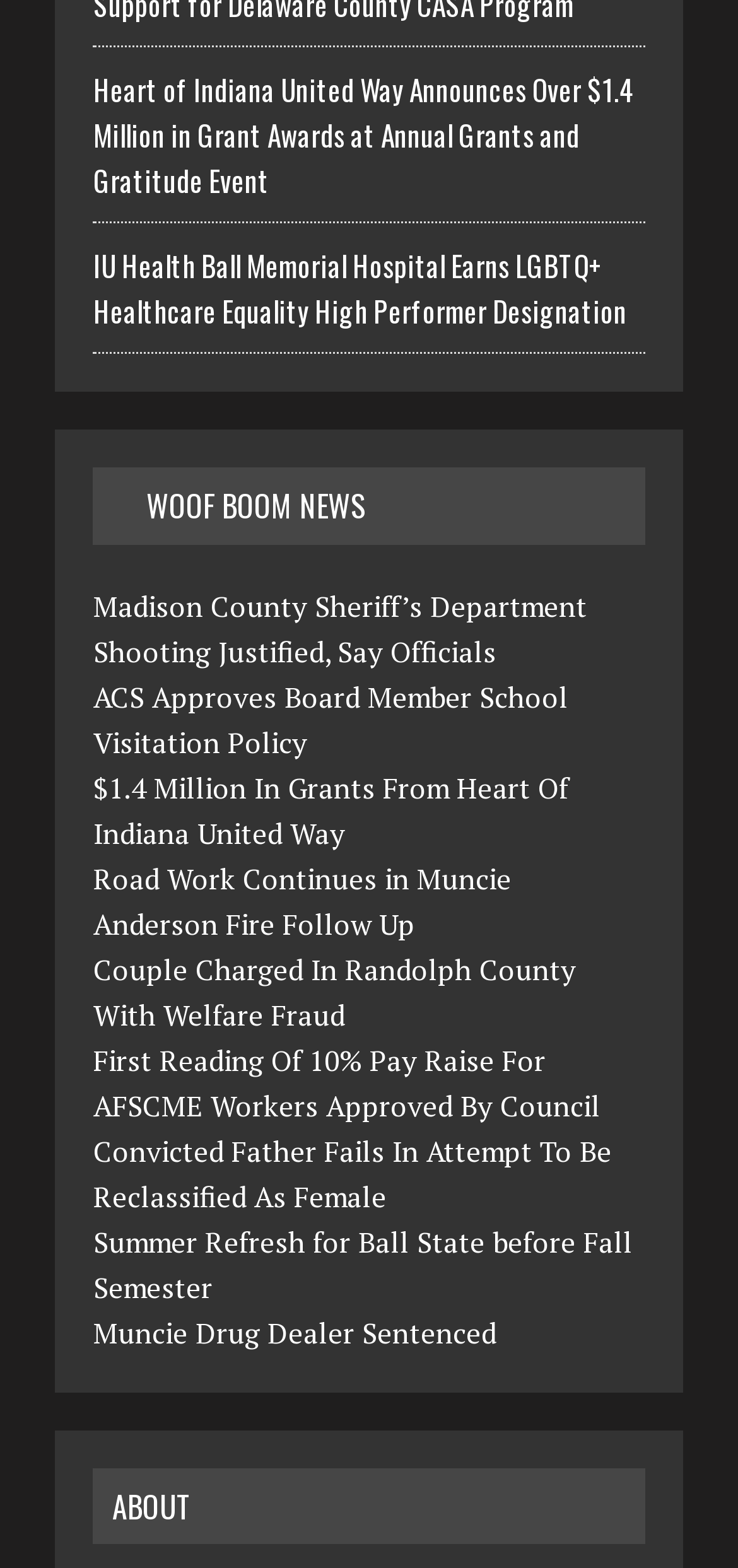Please find the bounding box coordinates of the element that you should click to achieve the following instruction: "Visit RSS page". The coordinates should be presented as four float numbers between 0 and 1: [left, top, right, bottom].

[0.152, 0.308, 0.188, 0.336]